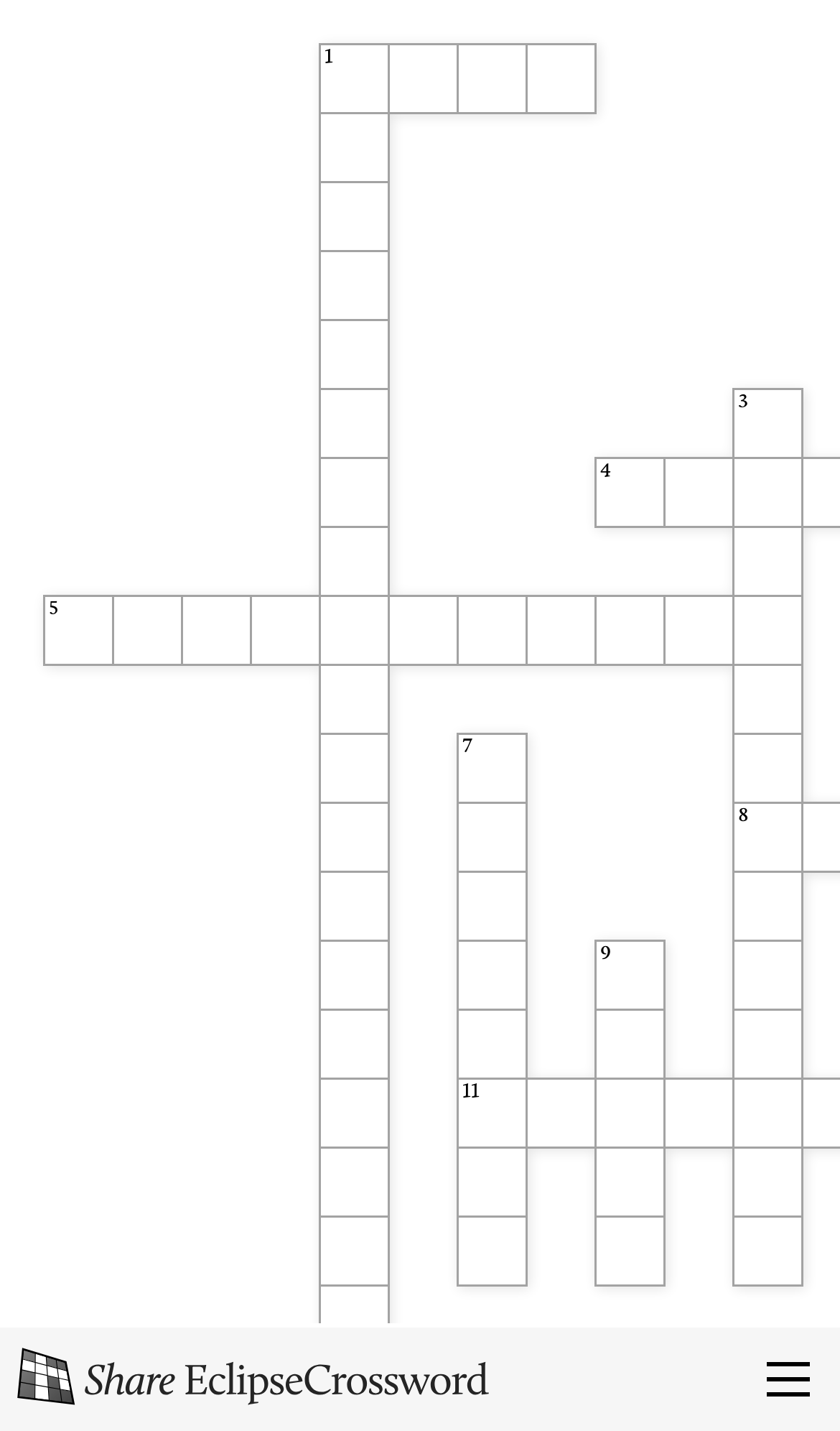How many graphics symbols are in the crossword puzzle?
Using the visual information, answer the question in a single word or phrase.

51